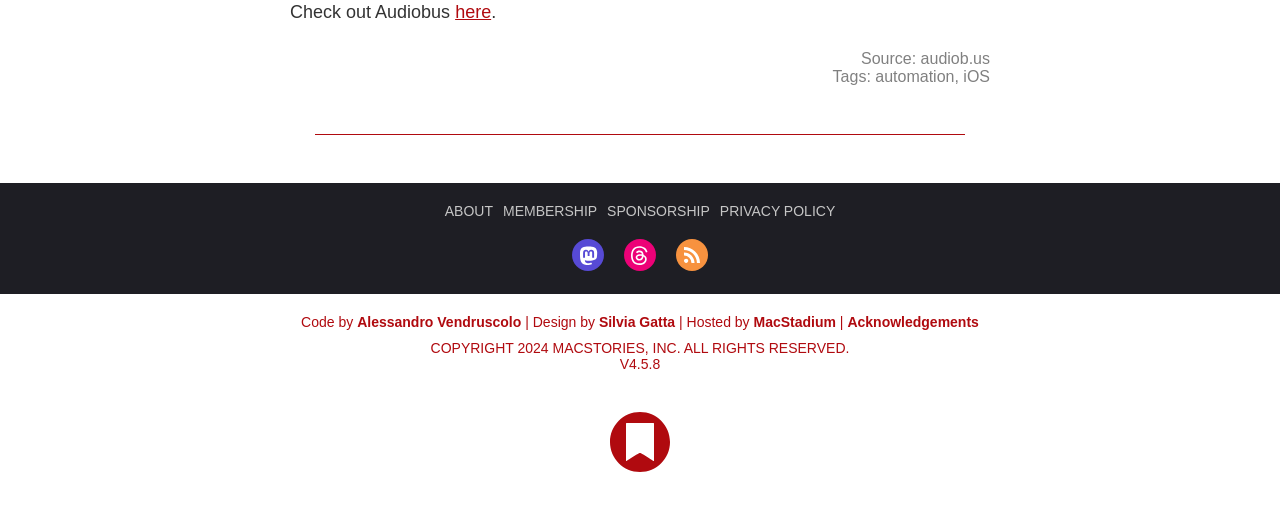What is the name of the company that hosts the webpage?
Using the visual information, respond with a single word or phrase.

MacStadium